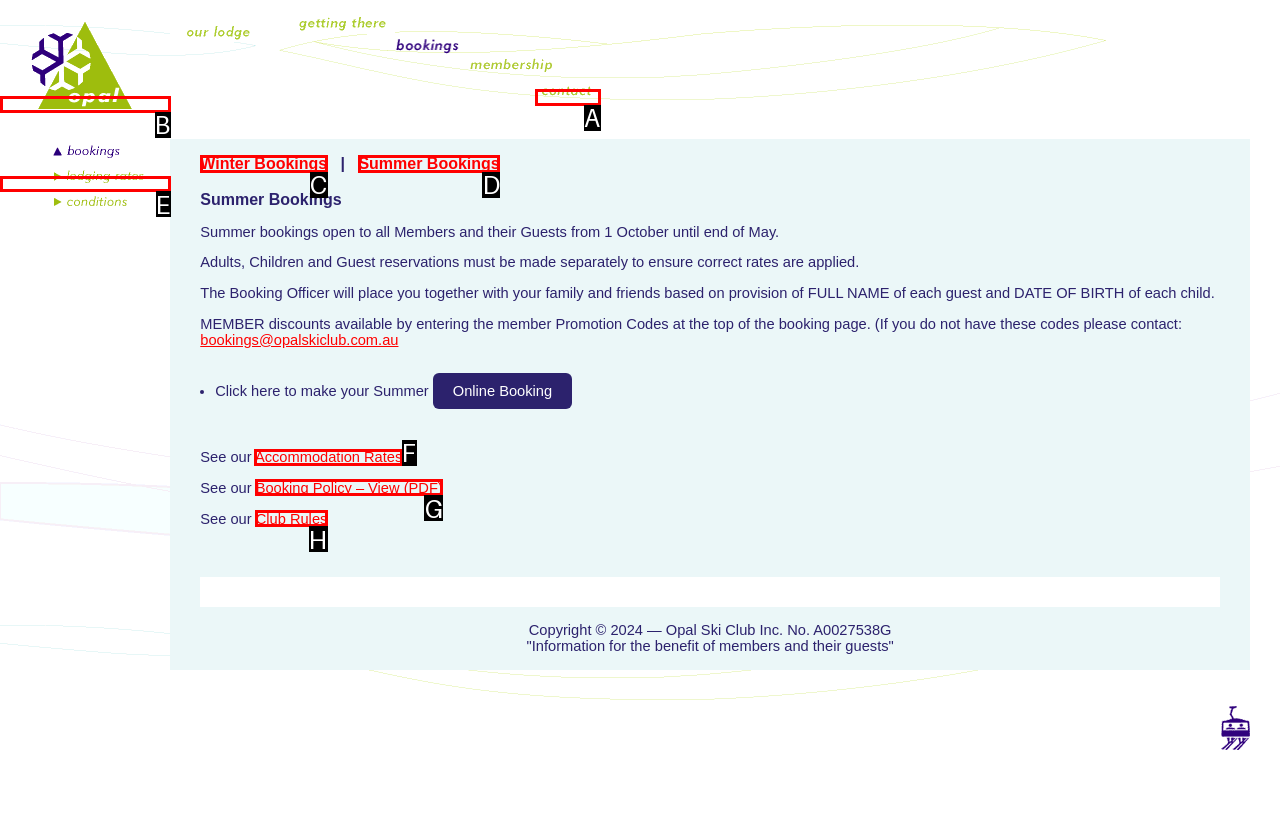Tell me which UI element to click to fulfill the given task: Click Summer Rates. Respond with the letter of the correct option directly.

E